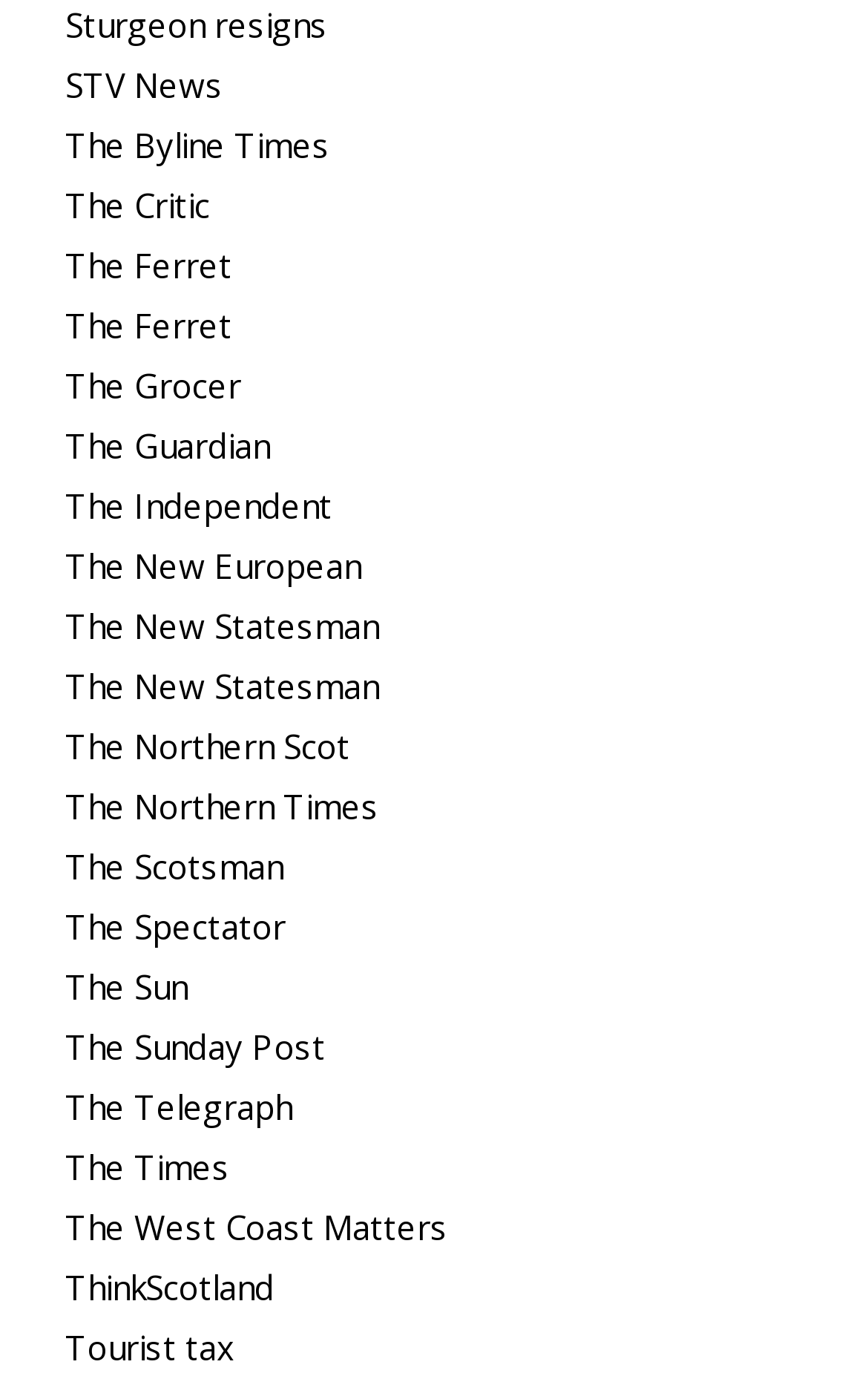Find the UI element described as: "The Critic" and predict its bounding box coordinates. Ensure the coordinates are four float numbers between 0 and 1, [left, top, right, bottom].

[0.075, 0.132, 0.242, 0.165]